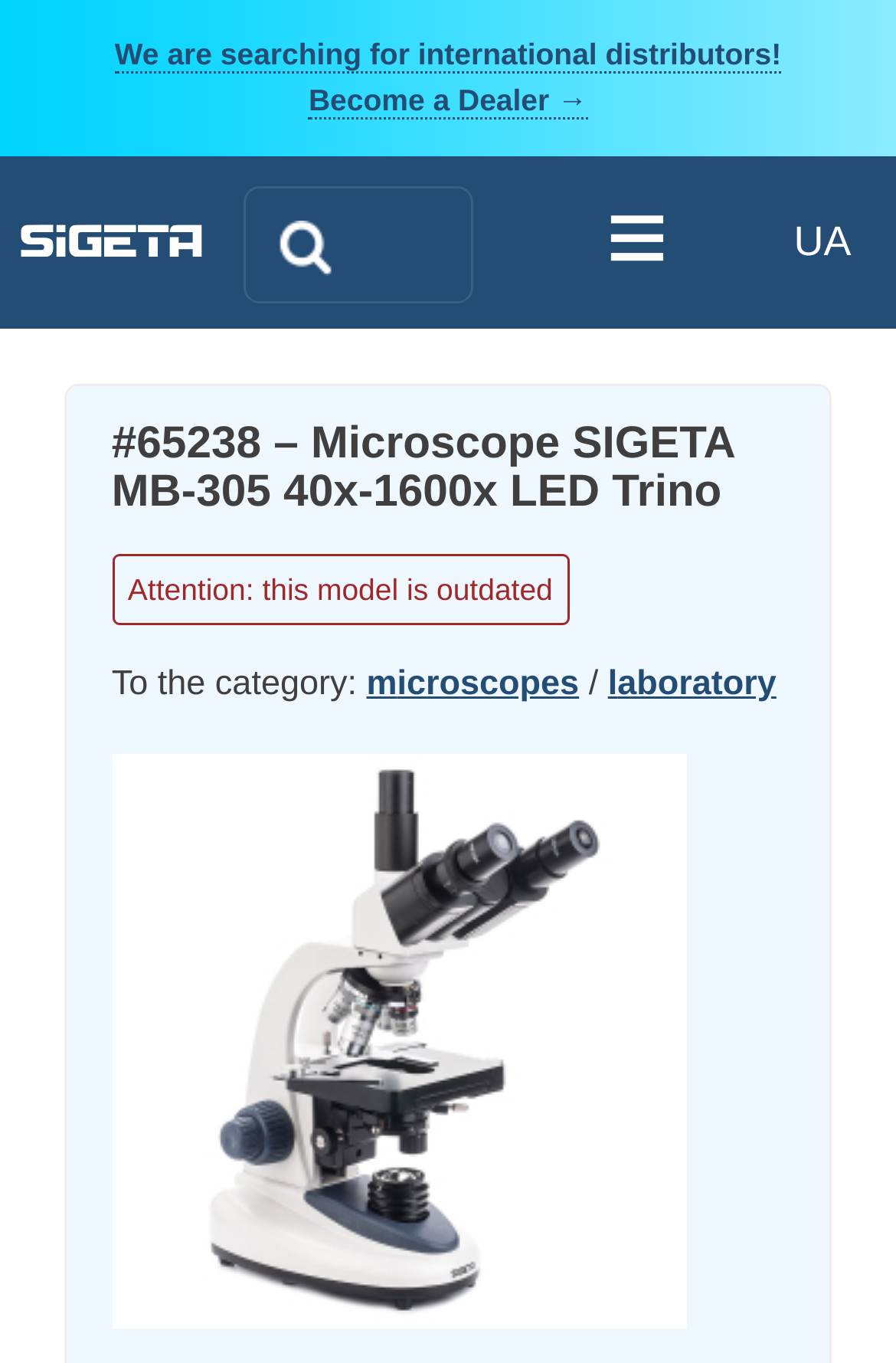Please answer the following question using a single word or phrase: What is the purpose of the searchbox?

Text search